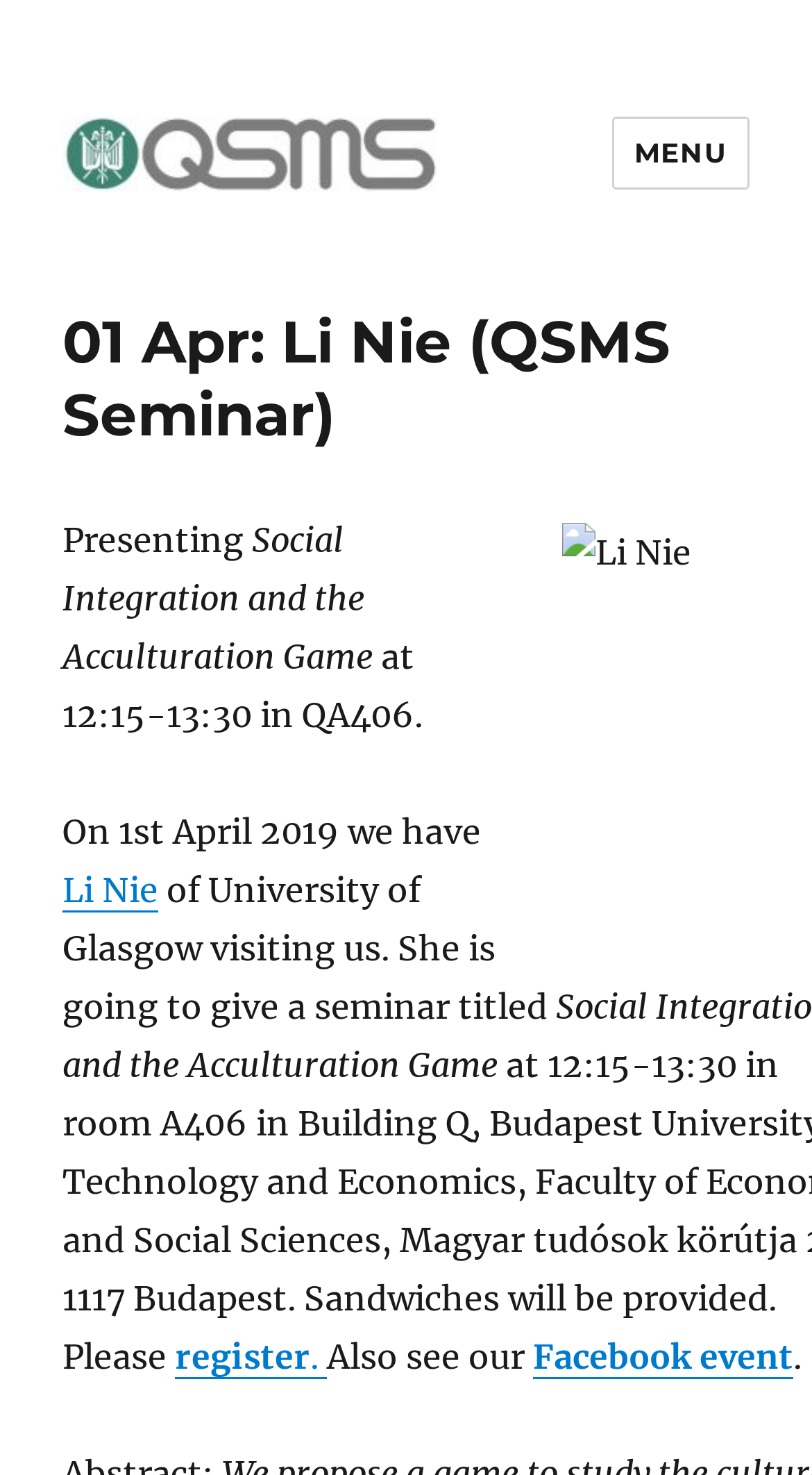Identify and extract the main heading of the webpage.

01 Apr: Li Nie (QSMS Seminar)